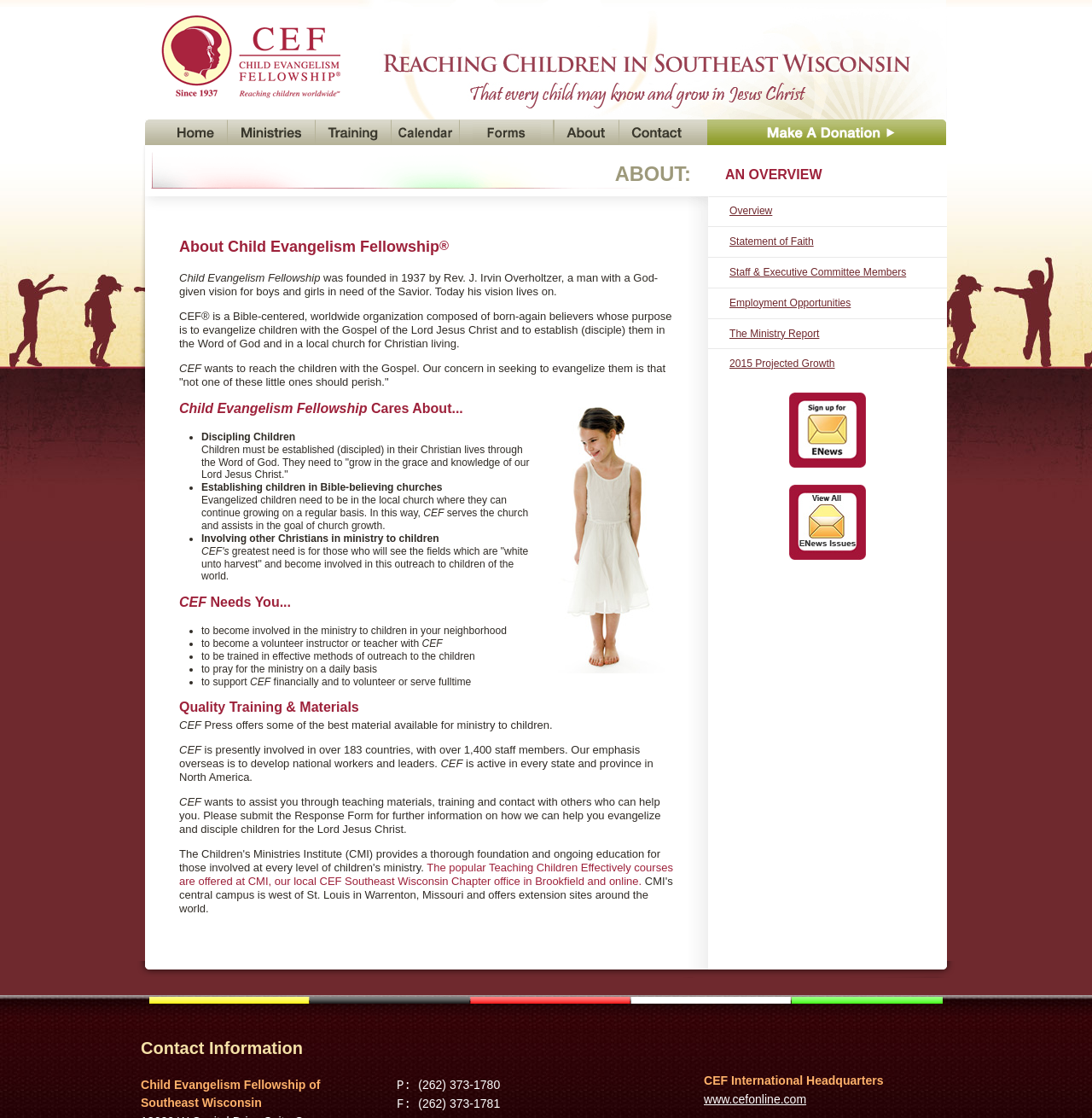Identify the bounding box coordinates of the specific part of the webpage to click to complete this instruction: "Click on the 'Make A Donation' button".

[0.648, 0.107, 0.866, 0.13]